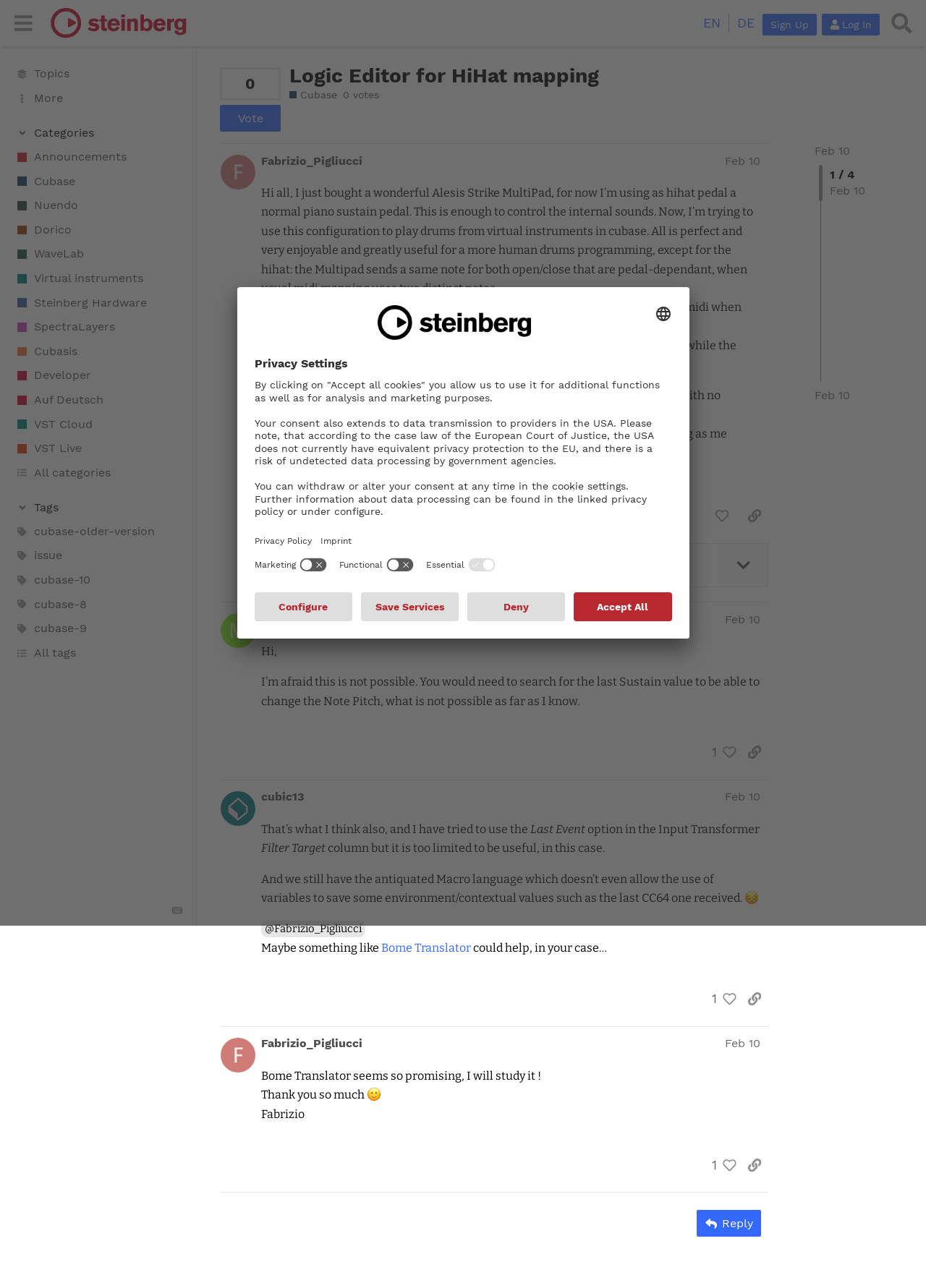How many distinct notes are usually used for open and closed hihat in MIDI mapping? Based on the image, give a response in one word or a short phrase.

Two